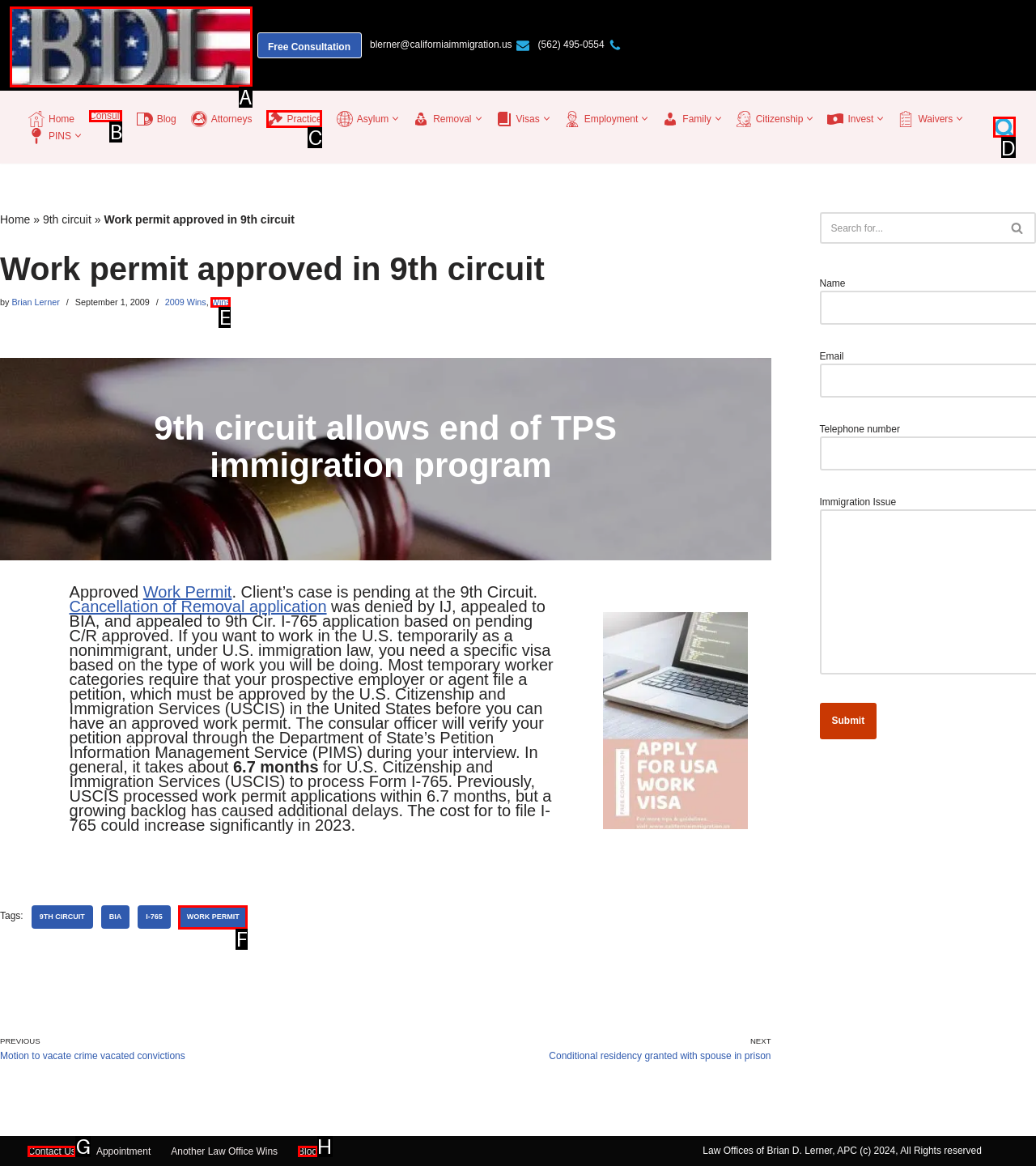Determine which HTML element should be clicked for this task: Search for something
Provide the option's letter from the available choices.

D